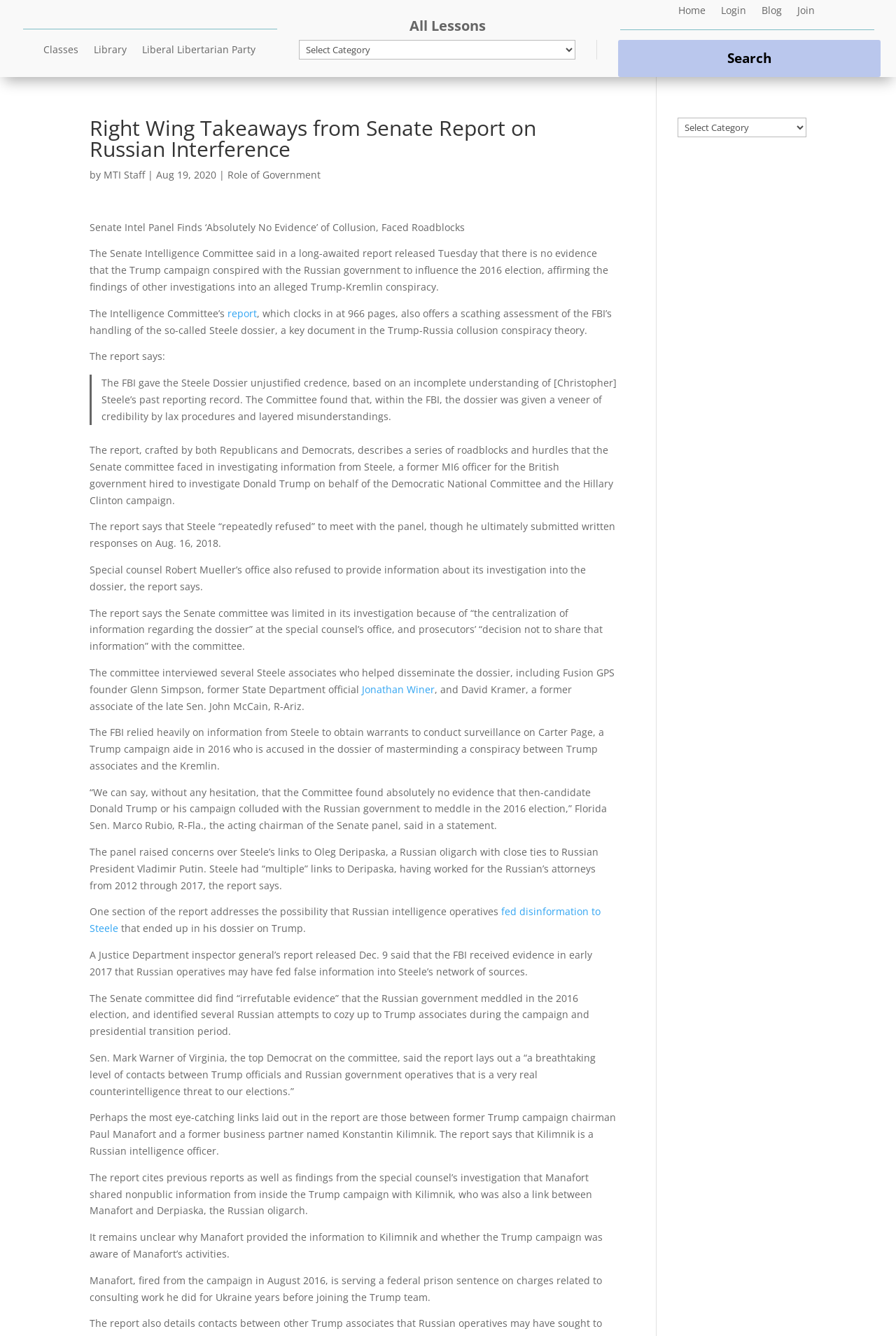Using the information in the image, give a detailed answer to the following question: What is the author of the article?

I looked for the author's name in the article and found it next to the date 'Aug 19, 2020', which is 'MTI Staff'.